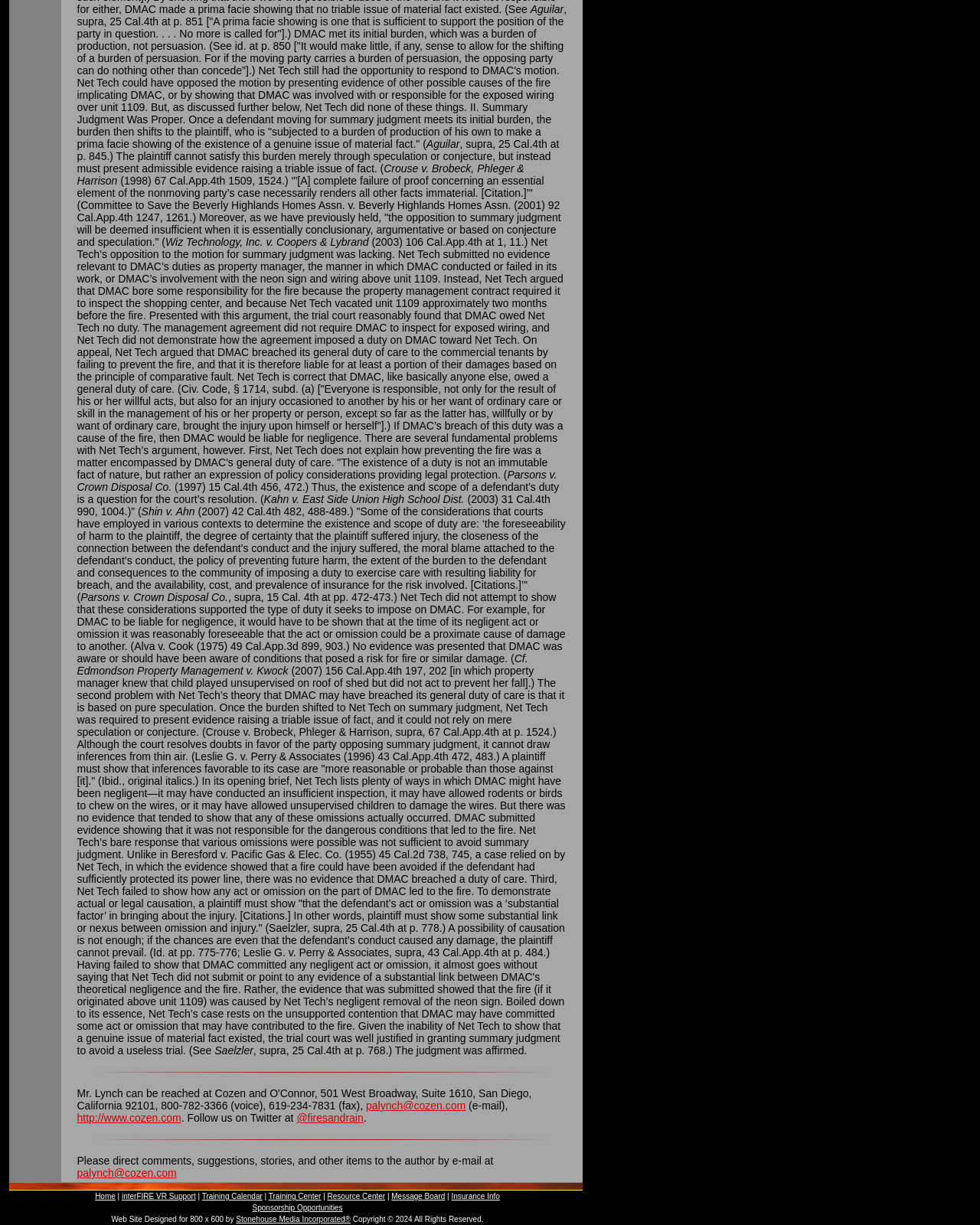Please locate the bounding box coordinates for the element that should be clicked to achieve the following instruction: "Follow the Twitter account". Ensure the coordinates are given as four float numbers between 0 and 1, i.e., [left, top, right, bottom].

[0.303, 0.908, 0.371, 0.918]